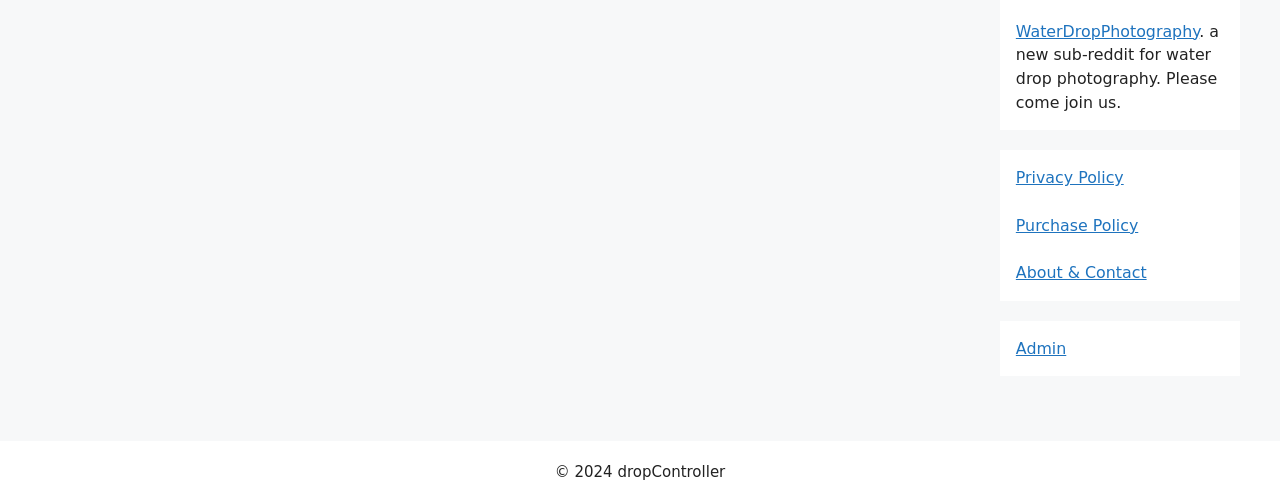What is the name of the sub-reddit mentioned?
Please interpret the details in the image and answer the question thoroughly.

The name of the sub-reddit is mentioned in the link with the text 'WaterDropPhotography' which has a bounding box coordinate of [0.794, 0.043, 0.937, 0.08].